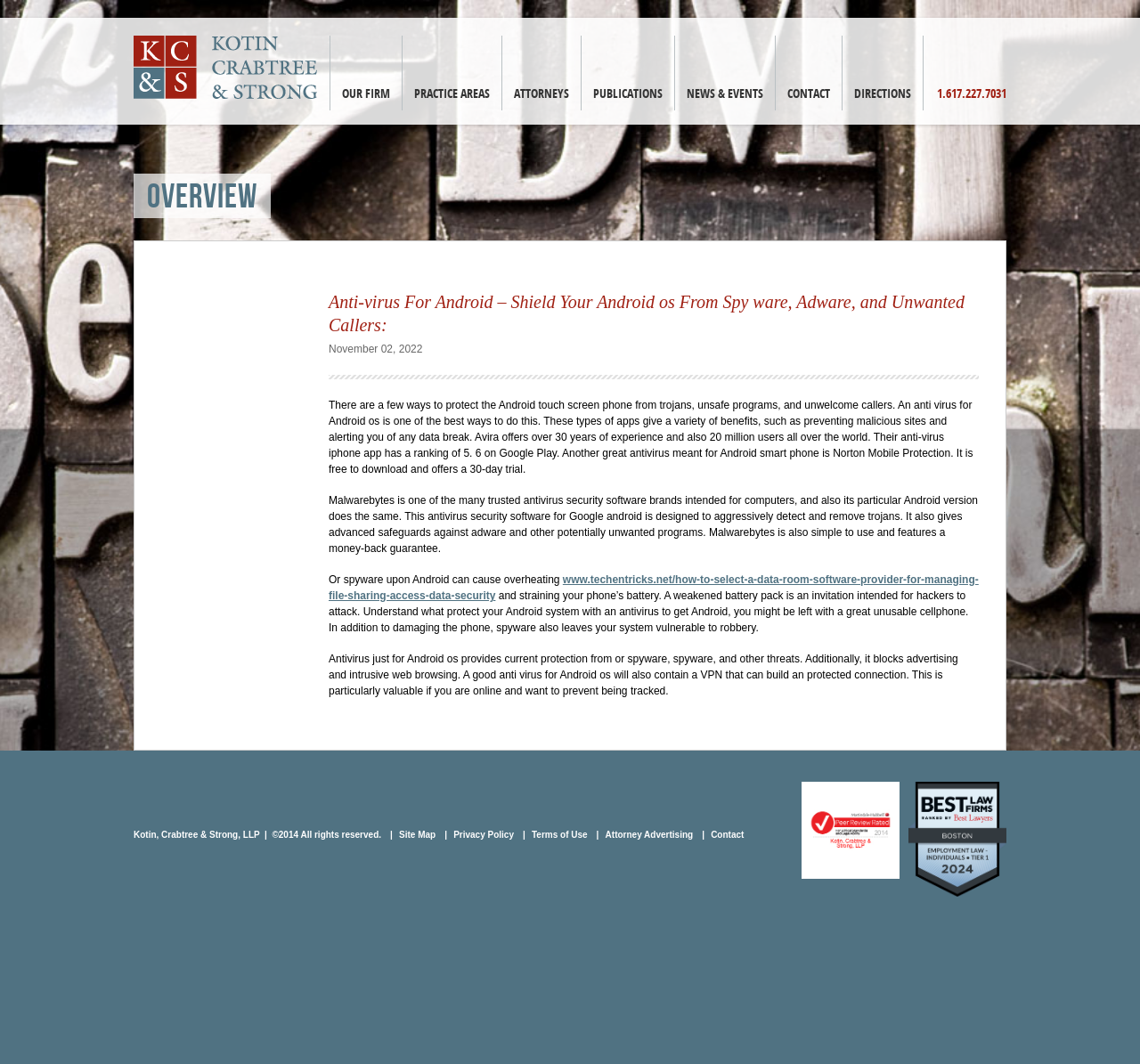Illustrate the webpage with a detailed description.

This webpage is about anti-virus software for Android devices, specifically discussing ways to protect Android touch screen phones from trojans, unsafe programs, and unwanted callers. 

At the top of the page, there is a row of links, including "OUR FIRM", "PRACTICE AREAS", "ATTORNEYS", "PUBLICATIONS", "NEWS & EVENTS", "CONTACT", and "DIRECTIONS". 

Below this row, there is a section with the title "OVERVIEW" and an article that takes up most of the page. The article has a heading "Anti-virus For Android – Shield Your Android os From Spy ware, Adware, and Unwanted Callers:" and is divided into several paragraphs. 

The first paragraph explains the benefits of using an anti-virus app for Android, such as preventing malicious sites and alerting users of data breaches. It also mentions Avira and Norton Mobile Protection as two examples of anti-virus apps. 

The second paragraph discusses Malwarebytes, a trusted antivirus brand that also offers an Android version, which aggressively detects and removes trojans and provides advanced protection against adware and other potentially unwanted programs. 

The third paragraph mentions the risks of malware on Android devices, including overheating and battery strain, and the importance of protecting the system with an antivirus. 

The fourth paragraph explains the features of a good anti-virus for Android, including current protection from malware, blocking of ads and intrusive web browsing, and a VPN for secure connections. 

At the bottom of the page, there is a section with copyright information, "Kotin, Crabtree & Strong, LLP", and links to "Site Map", "Privacy Policy", "Terms of Use", "Attorney Advertising", and "Contact".